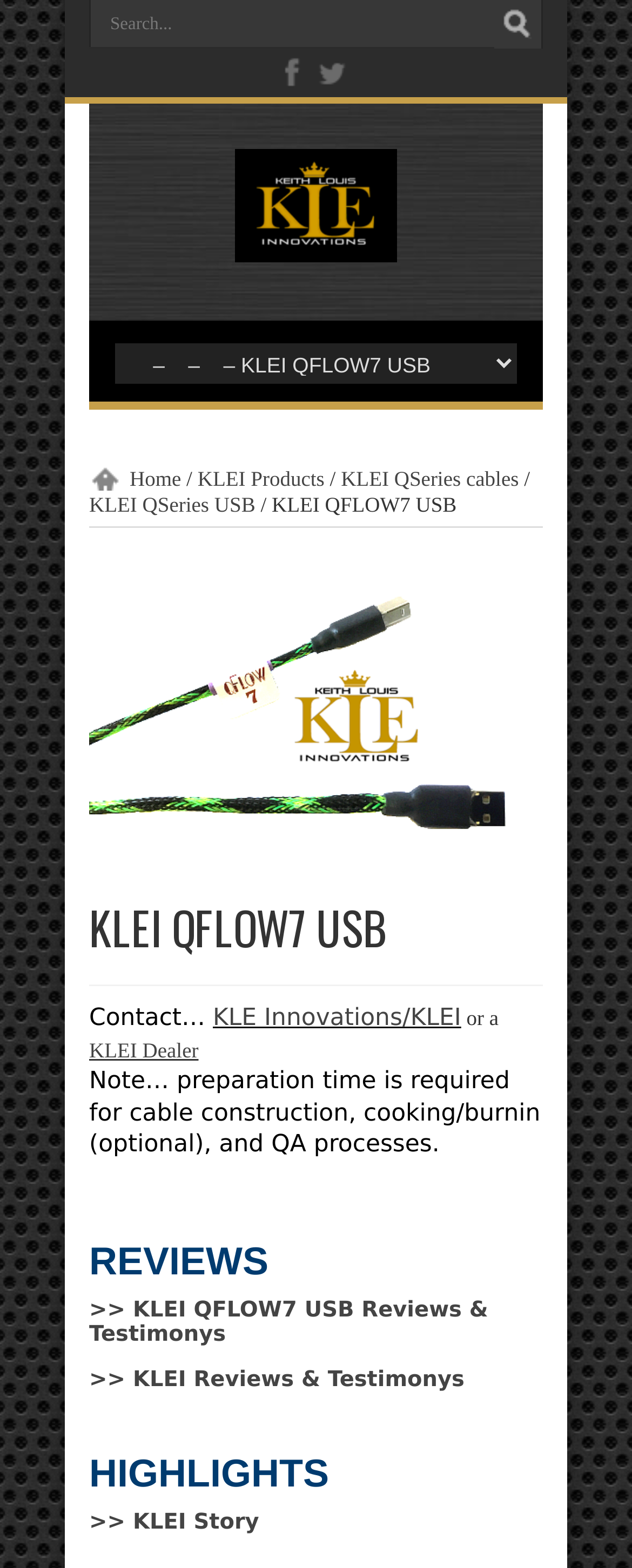Pinpoint the bounding box coordinates of the clickable area necessary to execute the following instruction: "Go to KLE Innovations homepage". The coordinates should be given as four float numbers between 0 and 1, namely [left, top, right, bottom].

[0.372, 0.128, 0.628, 0.178]